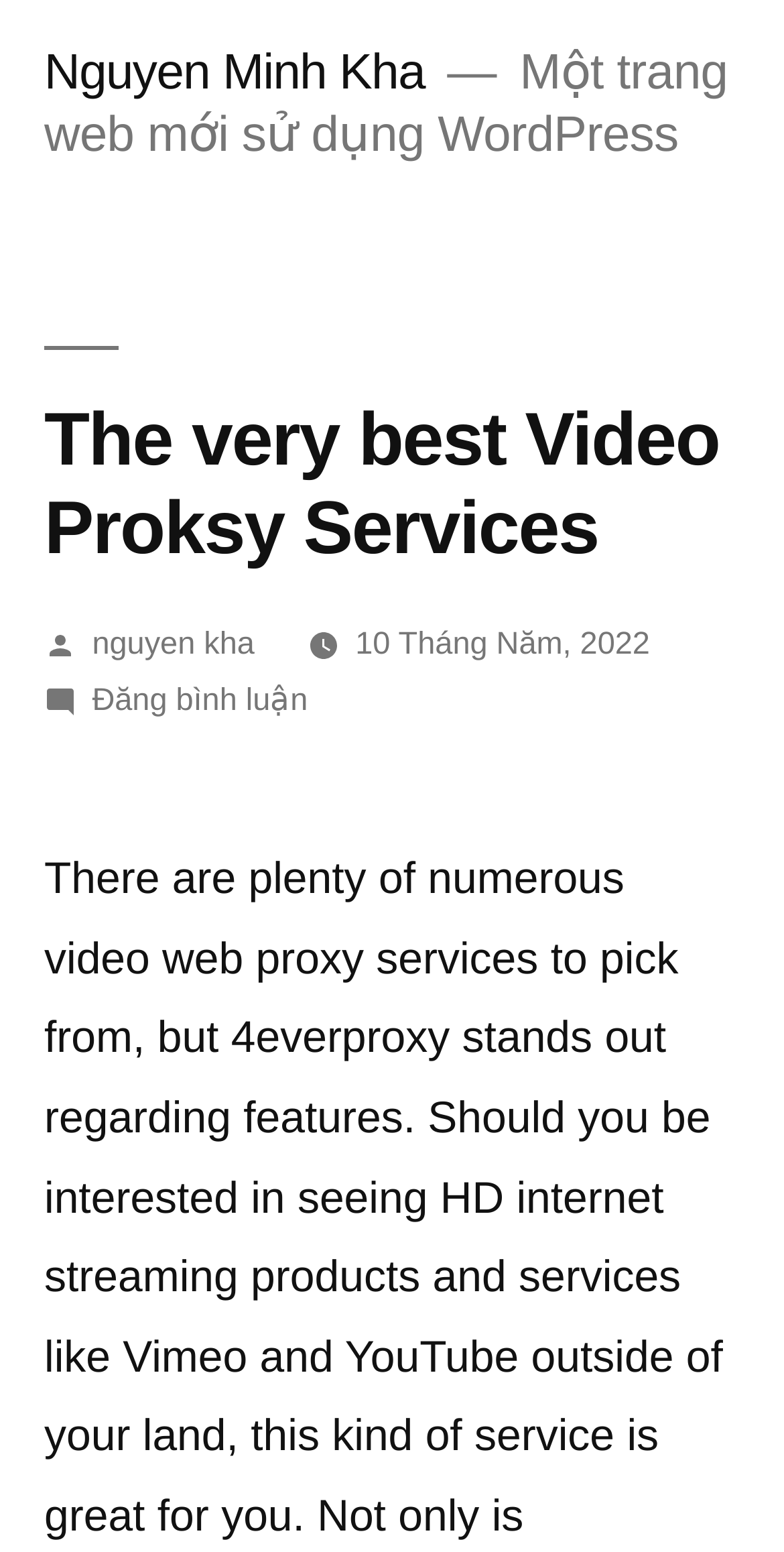Identify the bounding box coordinates for the UI element mentioned here: "10 Tháng Năm, 2022". Provide the coordinates as four float values between 0 and 1, i.e., [left, top, right, bottom].

[0.453, 0.404, 0.829, 0.426]